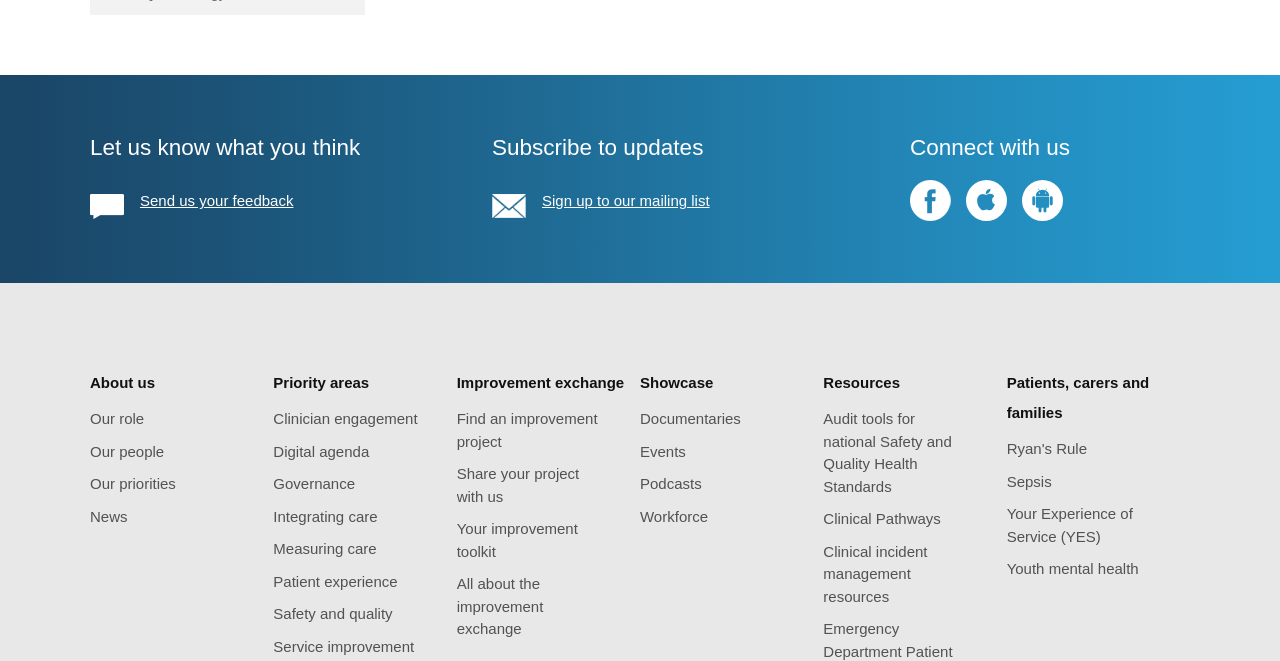Determine the bounding box coordinates for the HTML element described here: "Your improvement toolkit".

[0.357, 0.784, 0.473, 0.852]